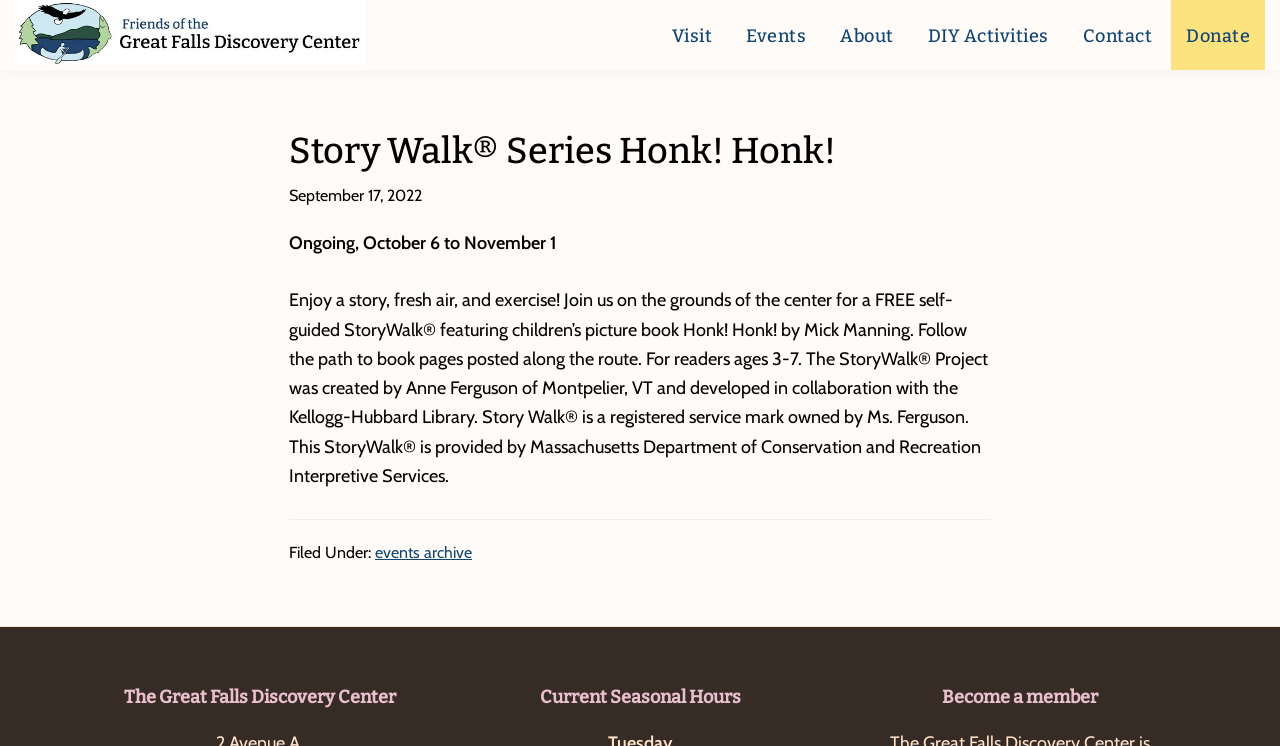Please find the bounding box for the following UI element description. Provide the coordinates in (top-left x, top-left y, bottom-right x, bottom-right y) format, with values between 0 and 1: DIY Activities

[0.713, 0.0, 0.831, 0.076]